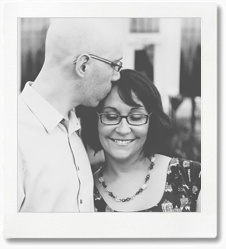Provide a thorough and detailed caption for the image.

The image features a heartfelt black and white photograph of a couple, capturing an intimate moment of affection. The man, with a bald head and glasses, leans down to gently kiss the forehead of the woman beside him, who is smiling joyfully. She wears stylish glasses and a floral-patterned top, complemented by a necklace that adds a touch of elegance to her appearance. The backdrop hints at a serene outdoor setting, suggesting a warm, loving atmosphere that complements the couple's bond. This image likely serves as a personal touch in the broader context of the kitchen remodel narrative, embodying themes of love and family during a significant home improvement journey.